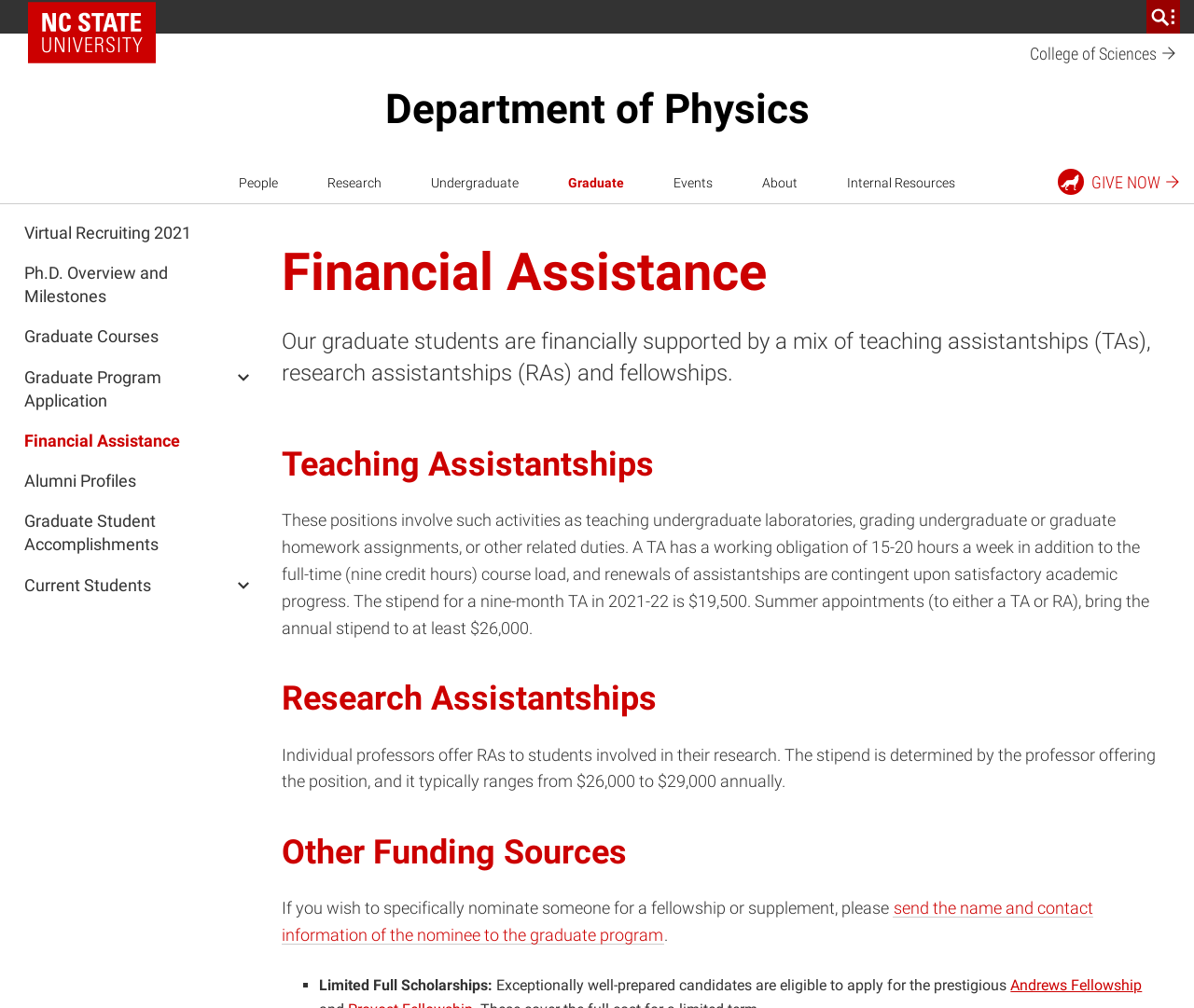What is the name of the prestigious fellowship mentioned on the webpage?
Please provide a single word or phrase answer based on the image.

Andrews Fellowship